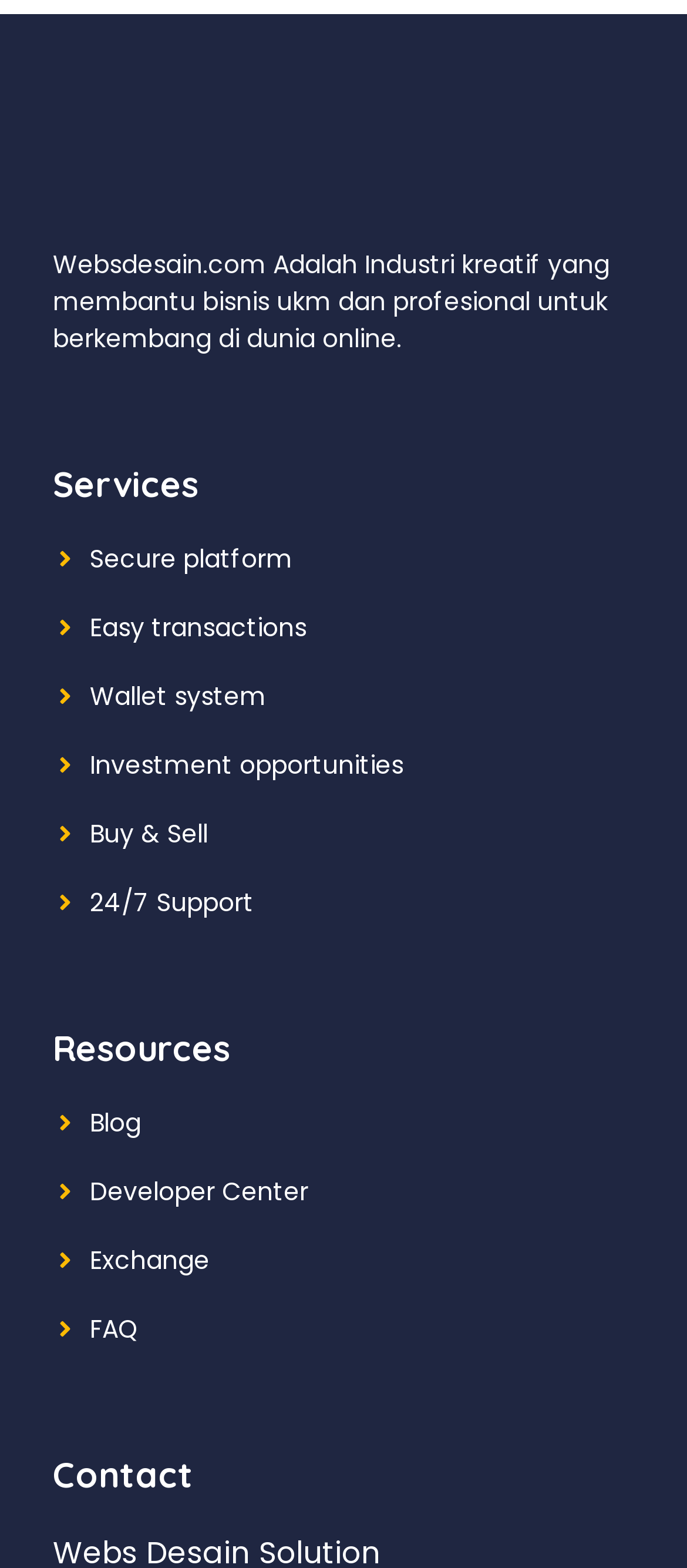Based on what you see in the screenshot, provide a thorough answer to this question: How many headings are on the webpage?

There are three headings on the webpage: 'Services', 'Resources', and 'Contact'. These headings are located at [0.077, 0.295, 0.923, 0.322], [0.077, 0.655, 0.923, 0.682], and [0.077, 0.927, 0.923, 0.954] respectively.